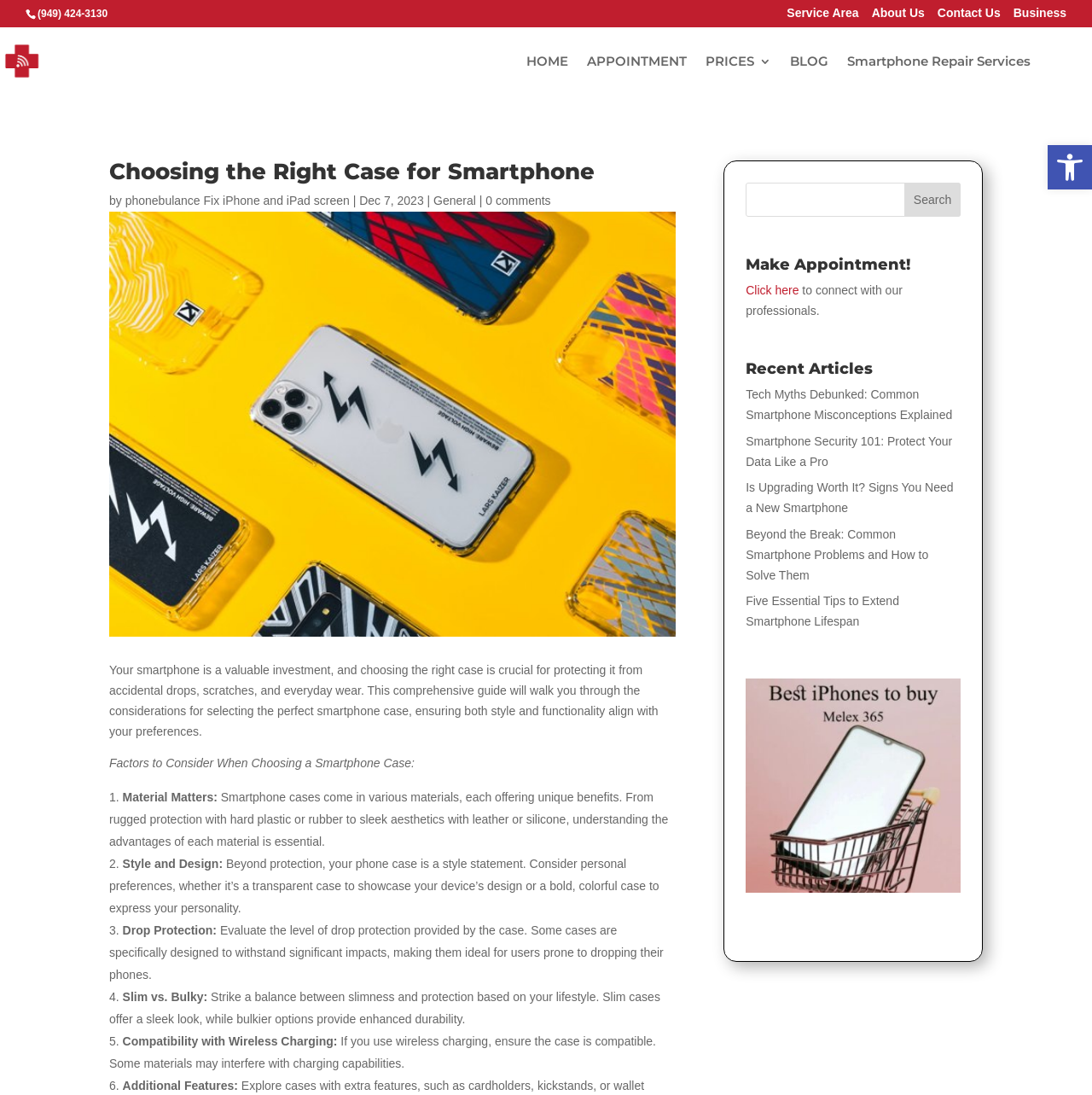Please provide a comprehensive response to the question below by analyzing the image: 
What is the phone number displayed on the webpage?

I found the phone number by looking at the StaticText element with the text '(949) 424-3130' located at the top of the webpage.